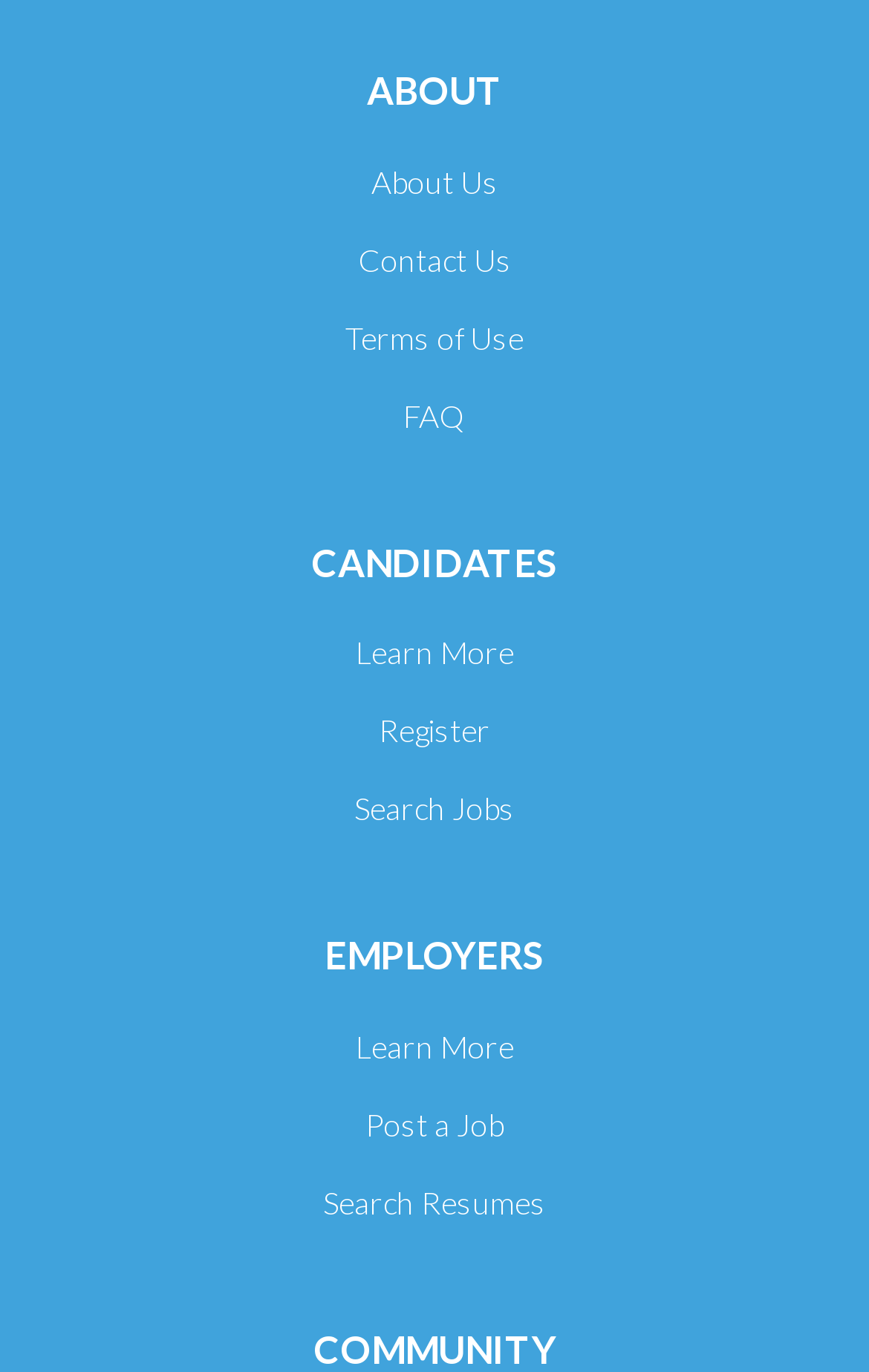Determine the bounding box coordinates of the target area to click to execute the following instruction: "Learn more about candidates."

[0.409, 0.449, 0.591, 0.505]